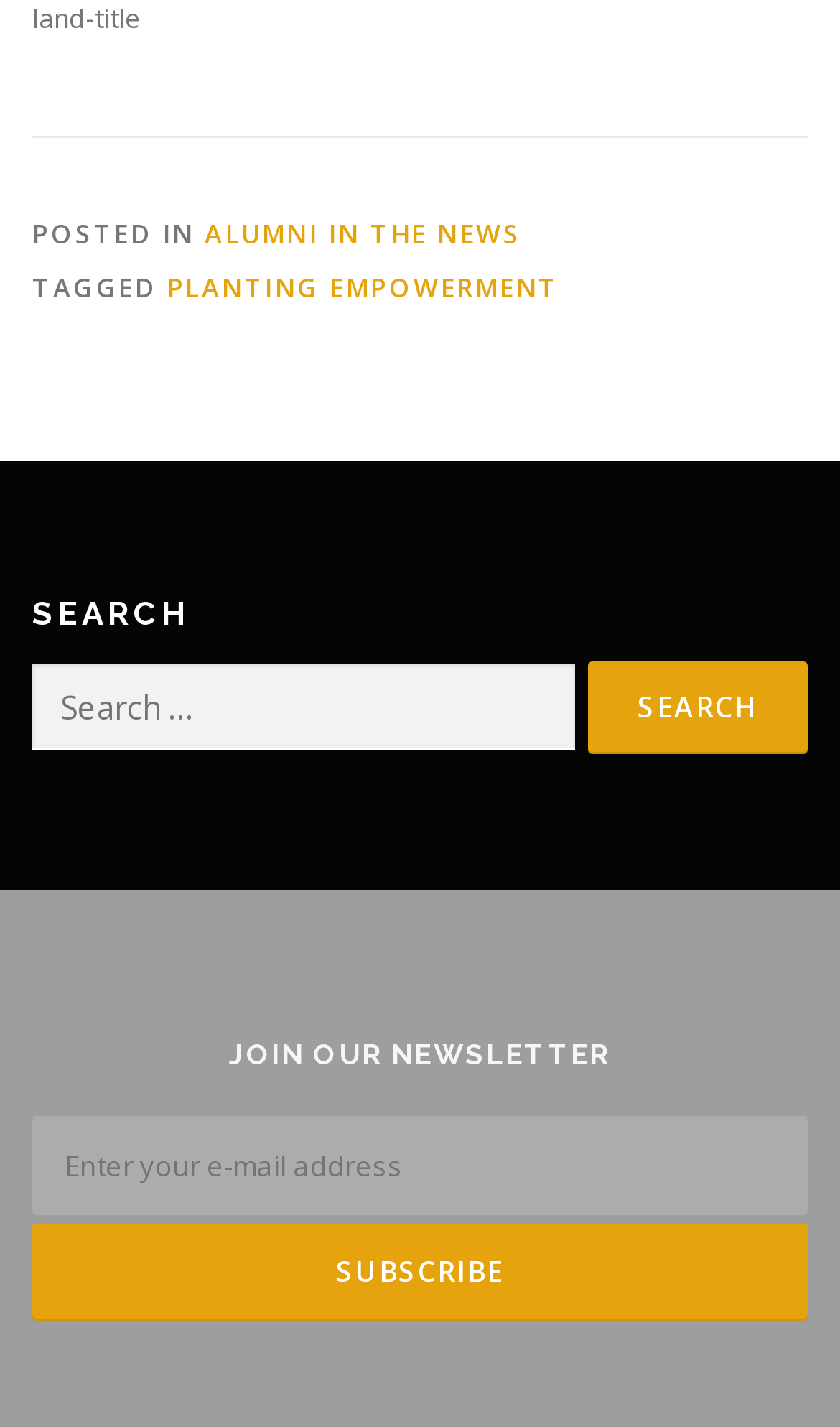Extract the bounding box coordinates for the UI element described as: "name="EMAIL" placeholder="Enter your e-mail address"".

[0.038, 0.782, 0.962, 0.851]